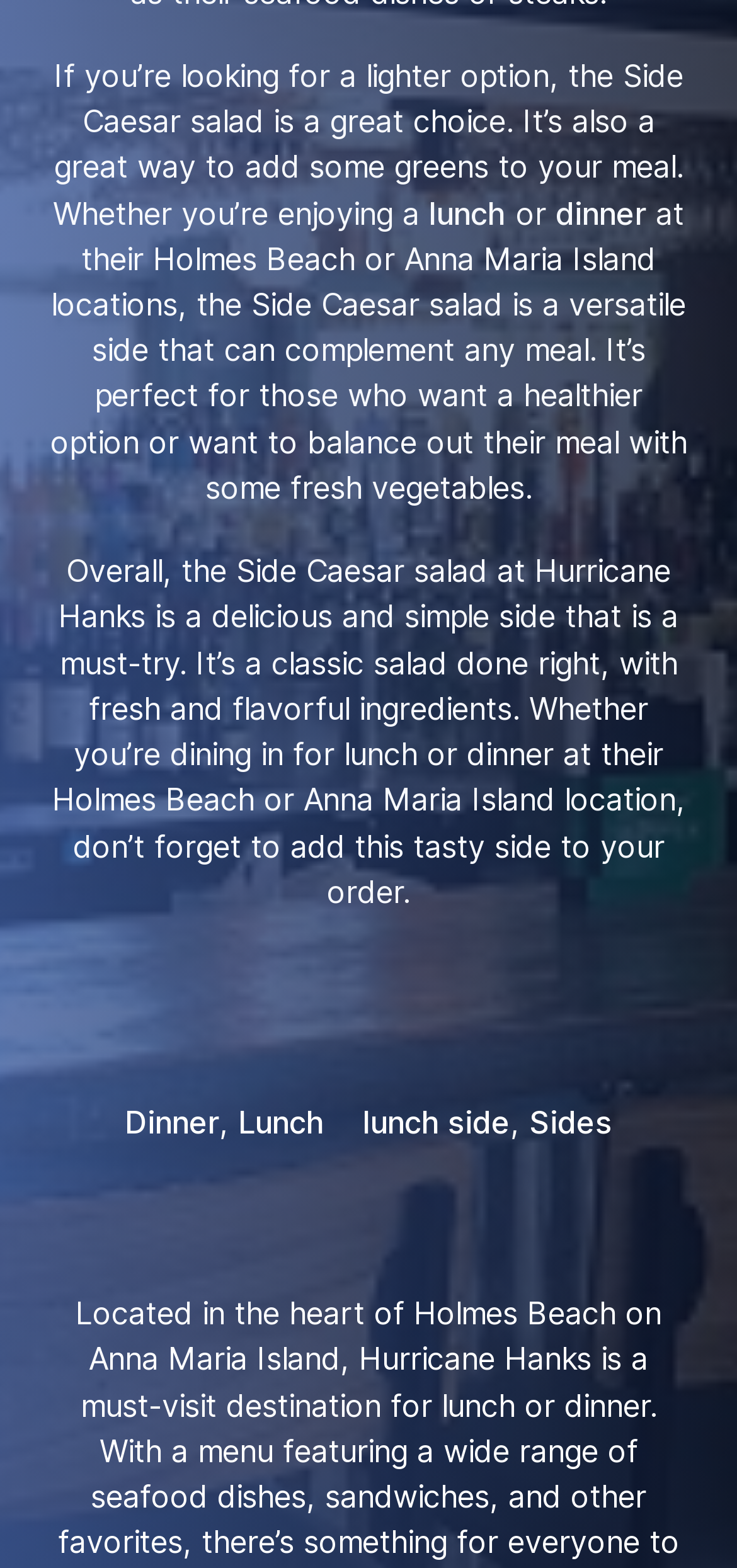Extract the bounding box coordinates for the HTML element that matches this description: "lunch side". The coordinates should be four float numbers between 0 and 1, i.e., [left, top, right, bottom].

[0.492, 0.703, 0.692, 0.727]